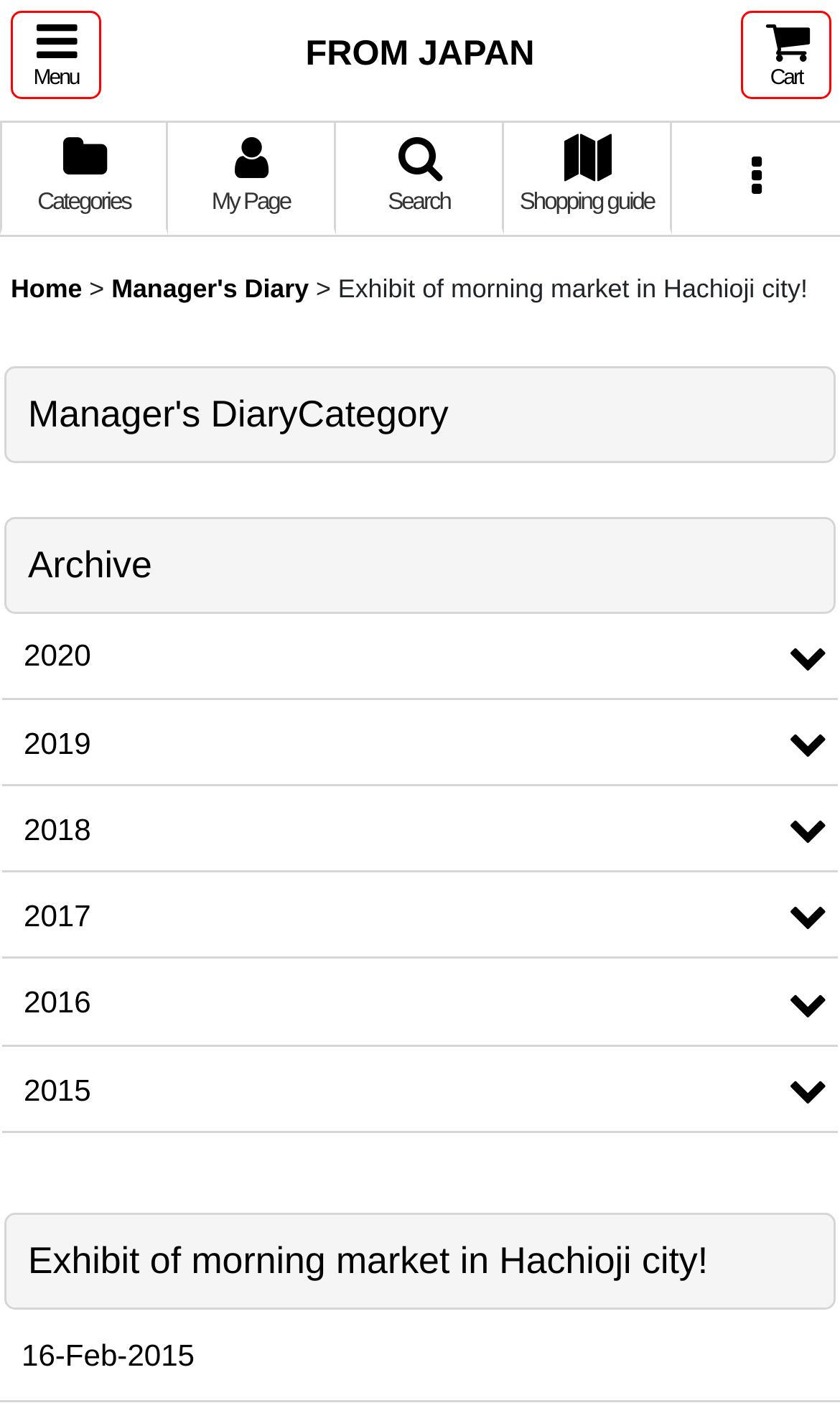Locate the bounding box coordinates of the element you need to click to accomplish the task described by this instruction: "Click the menu button".

[0.013, 0.008, 0.121, 0.071]